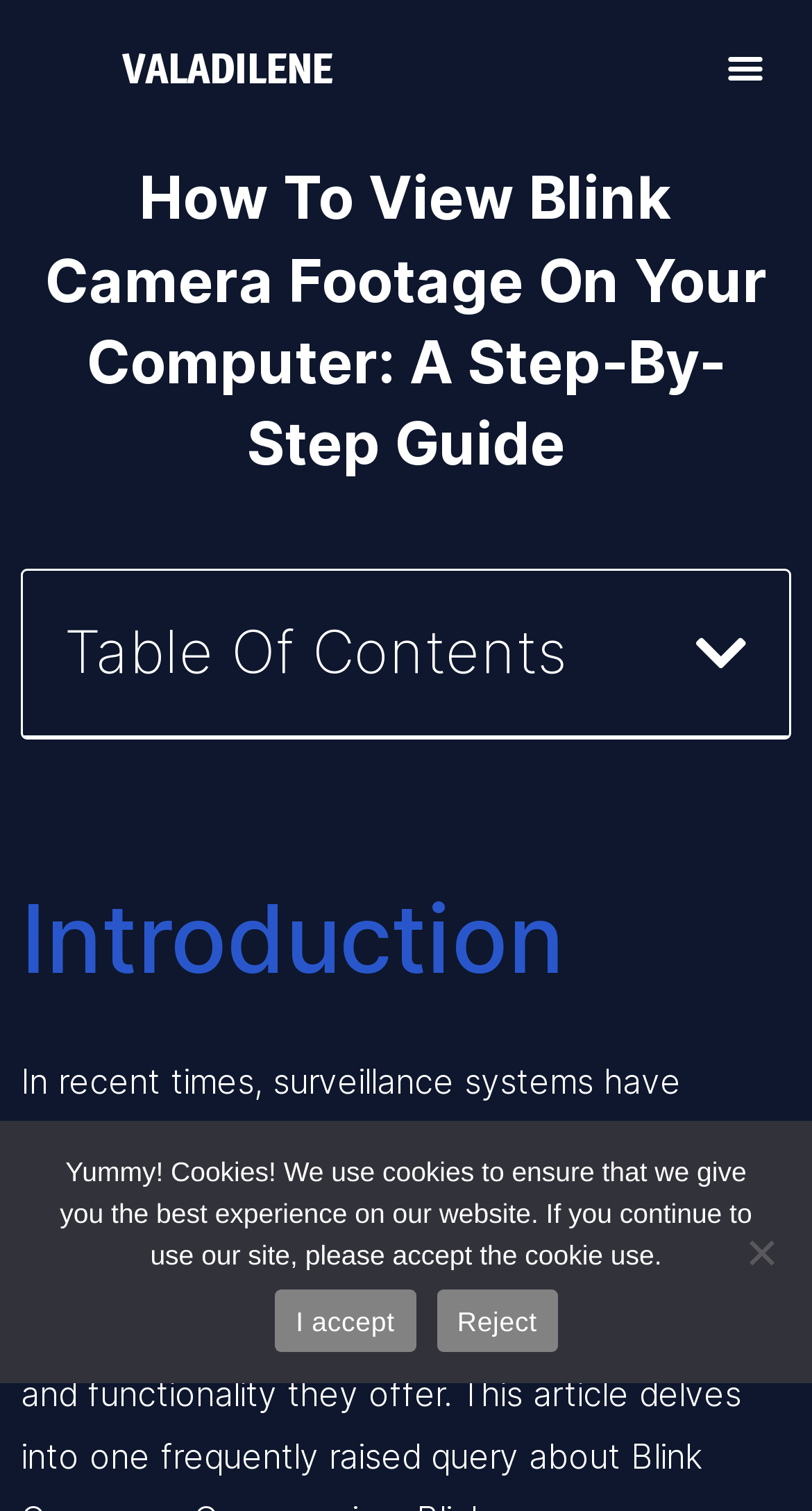Provide the bounding box coordinates in the format (top-left x, top-left y, bottom-right x, bottom-right y). All values are floating point numbers between 0 and 1. Determine the bounding box coordinate of the UI element described as: Reject

[0.537, 0.853, 0.687, 0.895]